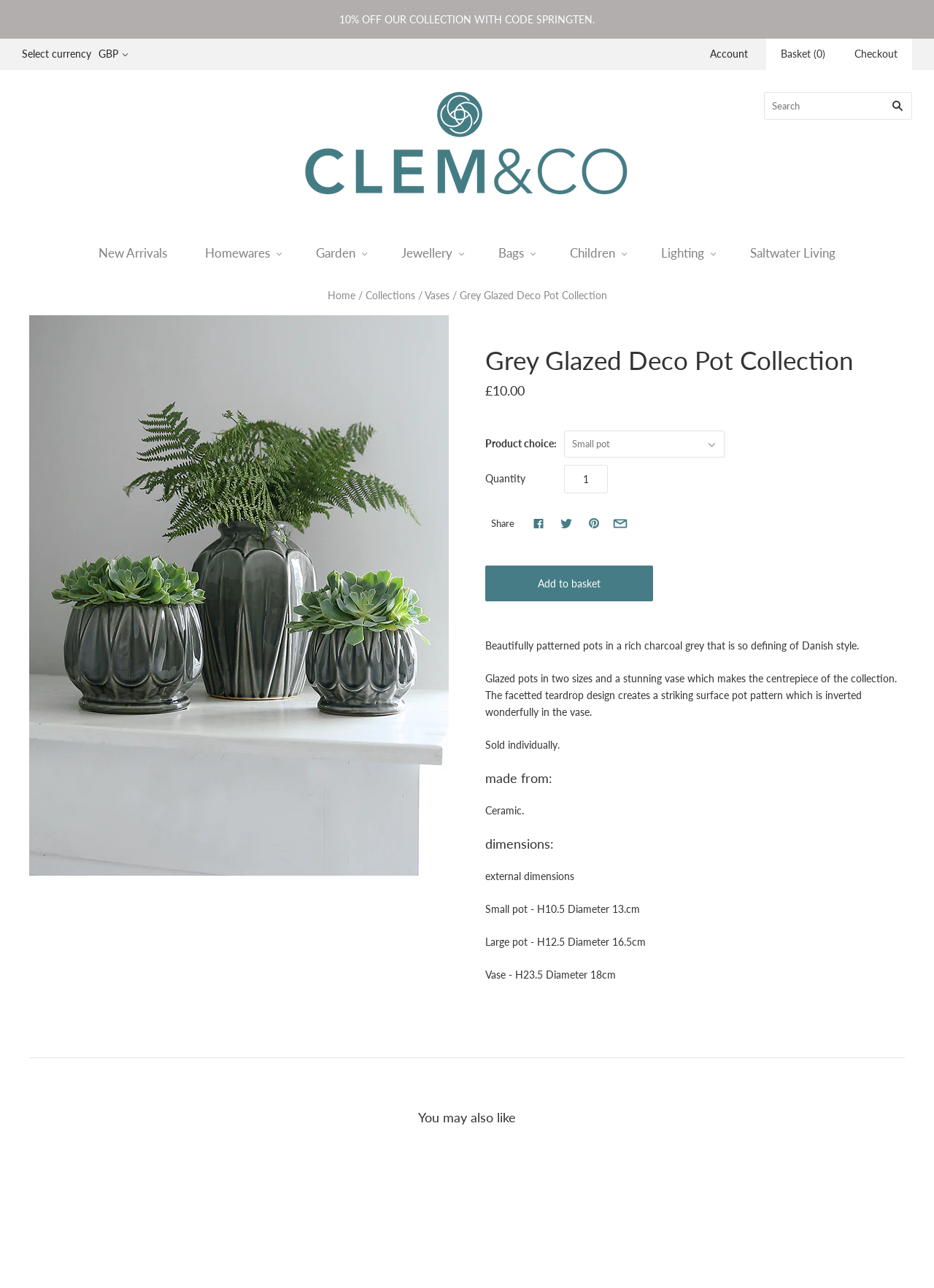Please specify the bounding box coordinates of the region to click in order to perform the following instruction: "Enter text in the reply box".

None